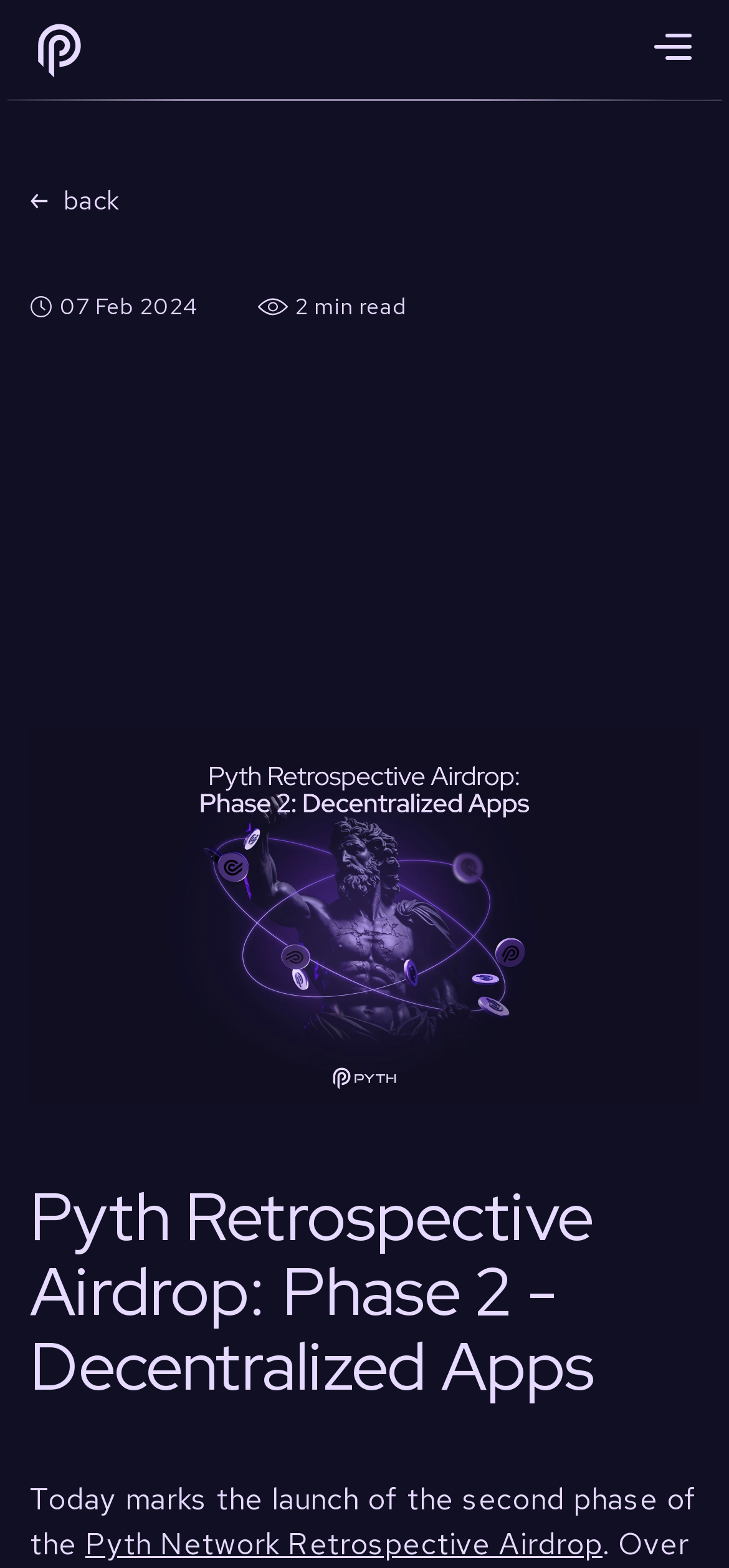What is the name of the network mentioned in the blog post?
Respond to the question with a well-detailed and thorough answer.

I found the name of the network mentioned in the blog post by looking at the element with the text 'Pyth Network Retrospective Airdrop' which is a link located in the main content of the blog post.